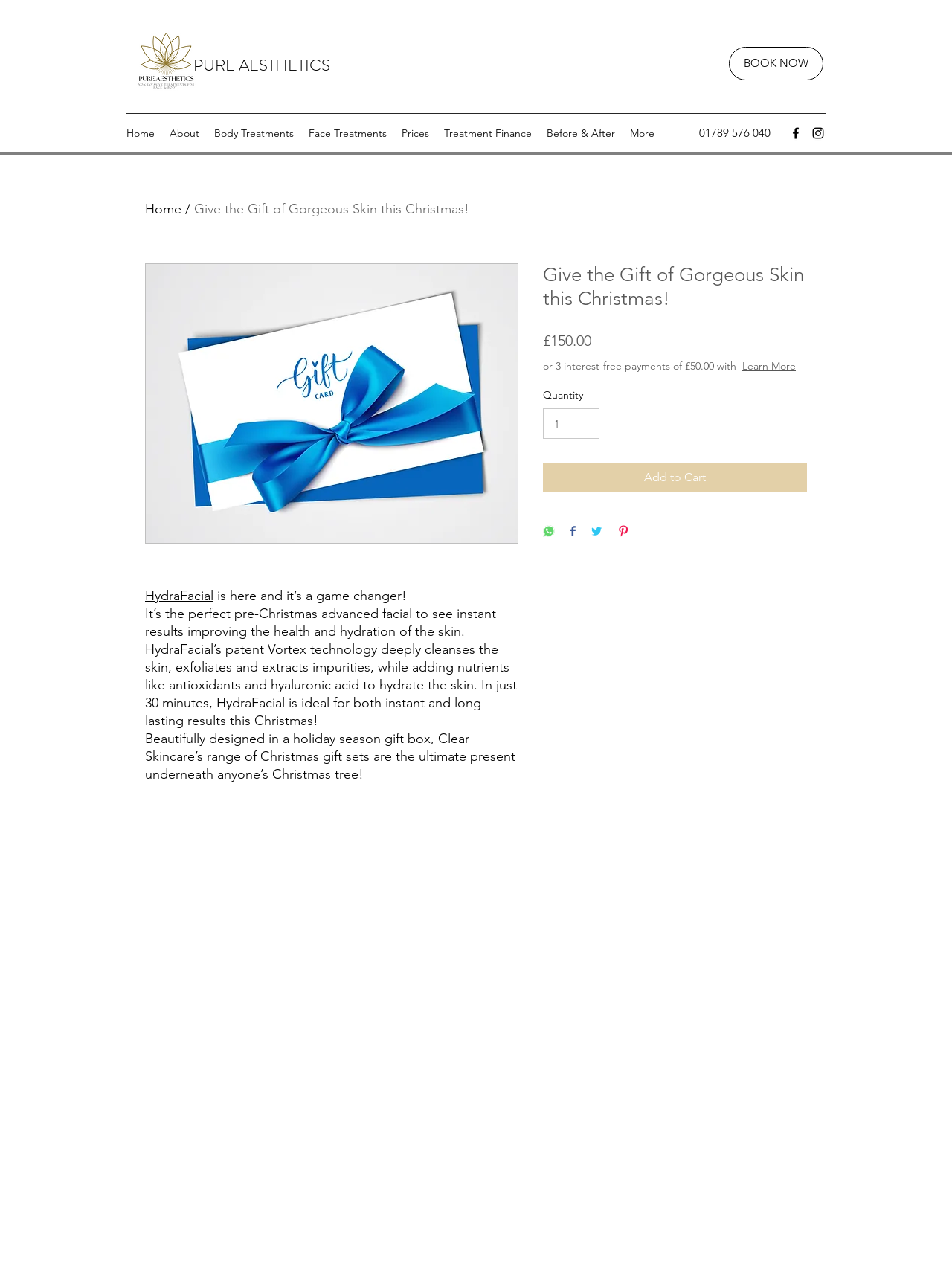Identify the bounding box coordinates for the element you need to click to achieve the following task: "Click the BOOK NOW link". Provide the bounding box coordinates as four float numbers between 0 and 1, in the form [left, top, right, bottom].

[0.766, 0.037, 0.865, 0.063]